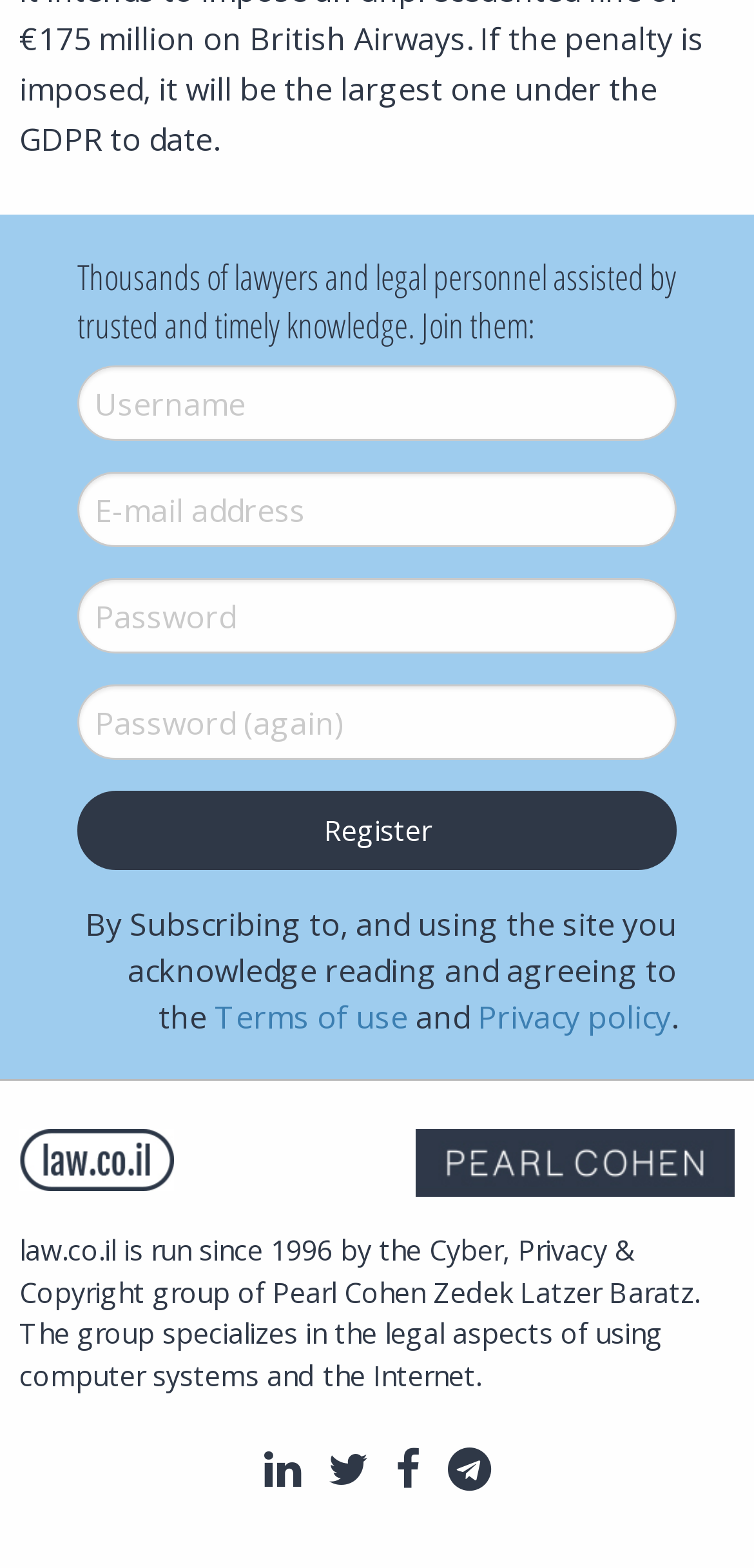Using the element description: "Privacy policy", determine the bounding box coordinates for the specified UI element. The coordinates should be four float numbers between 0 and 1, [left, top, right, bottom].

[0.633, 0.635, 0.89, 0.663]